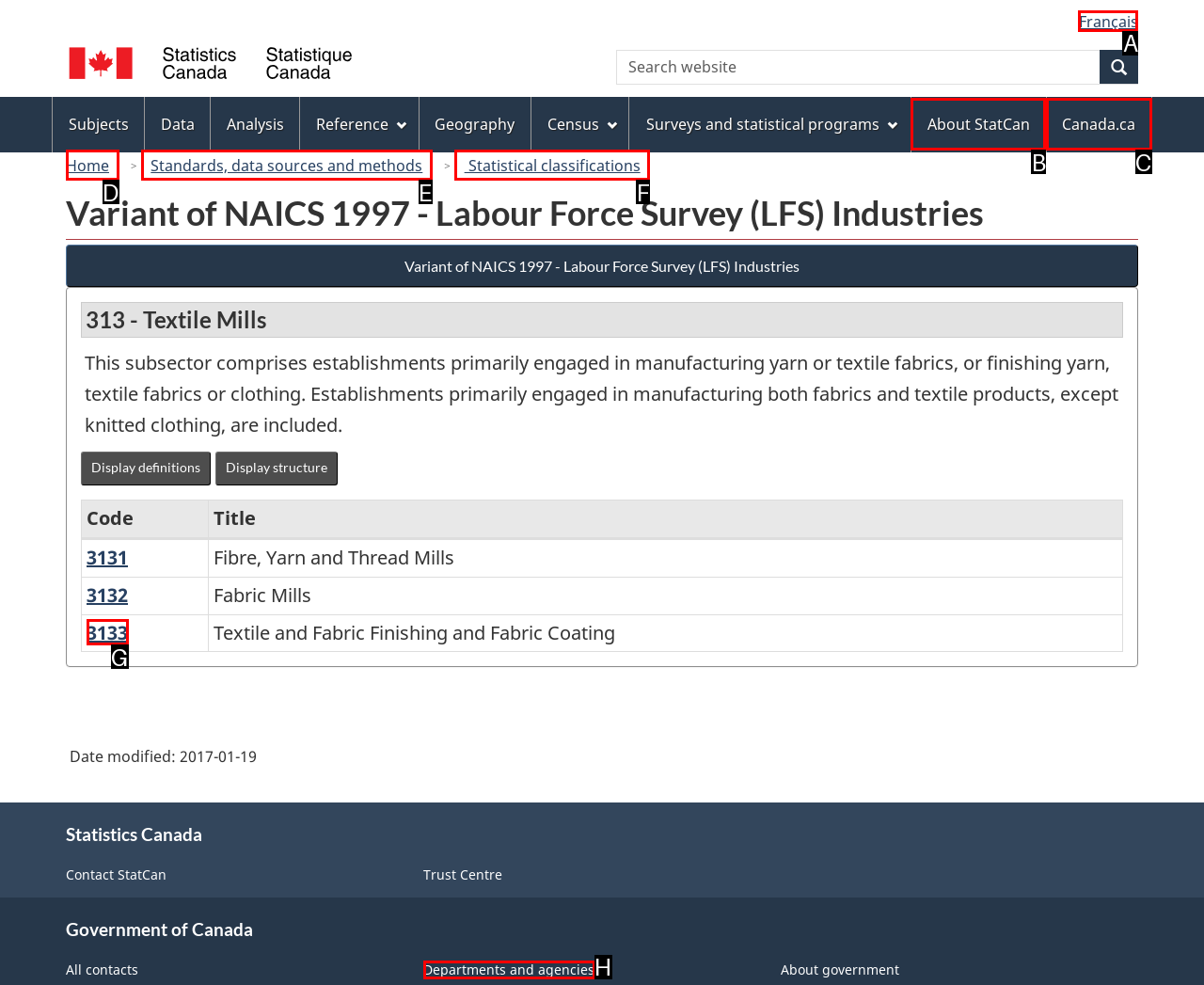Identify the letter of the option to click in order to Select Français. Answer with the letter directly.

A